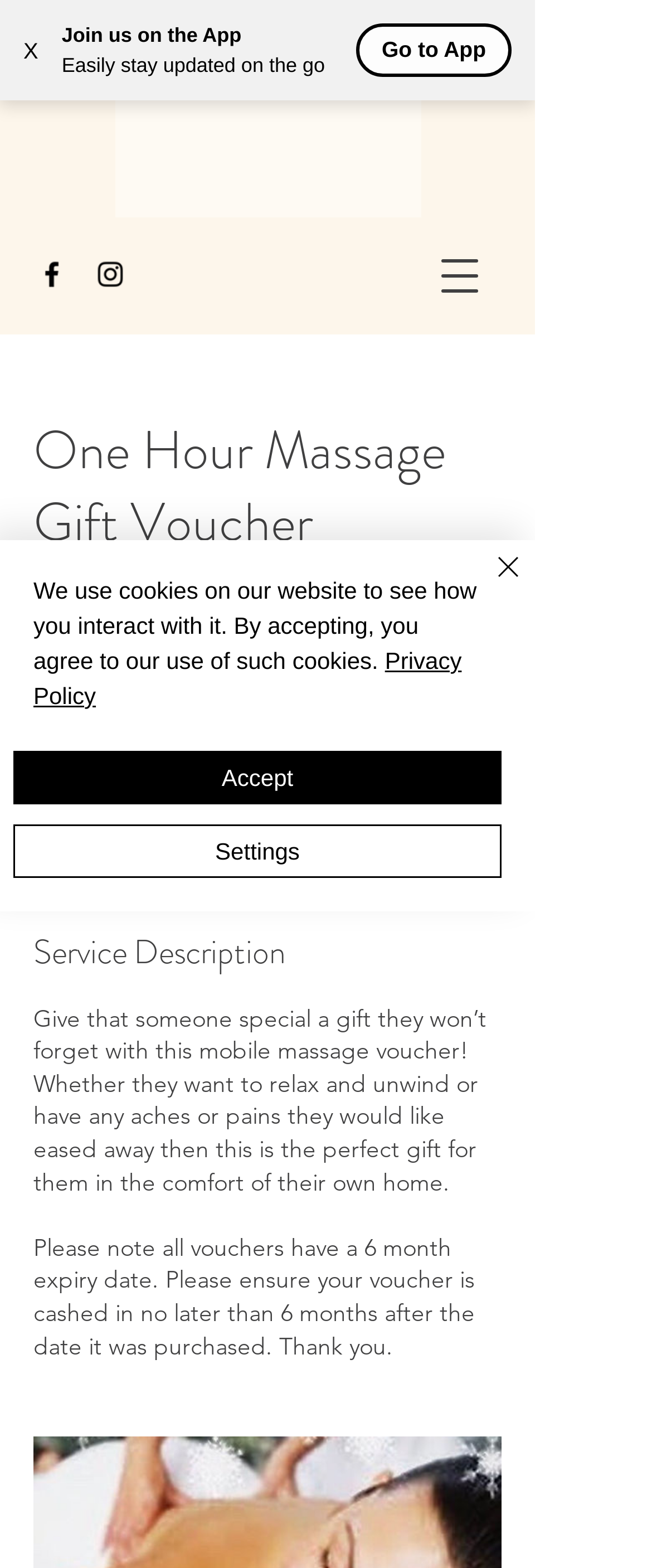Explain the webpage's design and content in an elaborate manner.

This webpage is about a mobile massage gift voucher. At the top left corner, there is a button to close the current window, and next to it, there is a text "Join us on the App" with a description "Easily stay updated on the go". On the right side of the top section, there is a call-to-action button "Go to App". 

Below the top section, there is a social bar with two icons, Facebook and Instagram, aligned horizontally. 

On the left side of the page, there is a navigation menu button. When opened, it displays a heading "One Hour Massage Gift Voucher" followed by a description of the service, including the duration and price. Below the description, there is a "Book Now" link. 

Under the navigation menu, there is a separator line, followed by a heading "Service Description" and a detailed text about the gift voucher, including its benefits and a note about the 6-month expiry date. 

On the right side of the page, there is an iframe for Wix Chat. 

At the bottom of the page, there is a cookie policy alert with a link to the "Privacy Policy" and two buttons, "Accept" and "Settings". The alert also has a close button with a "Close" icon.